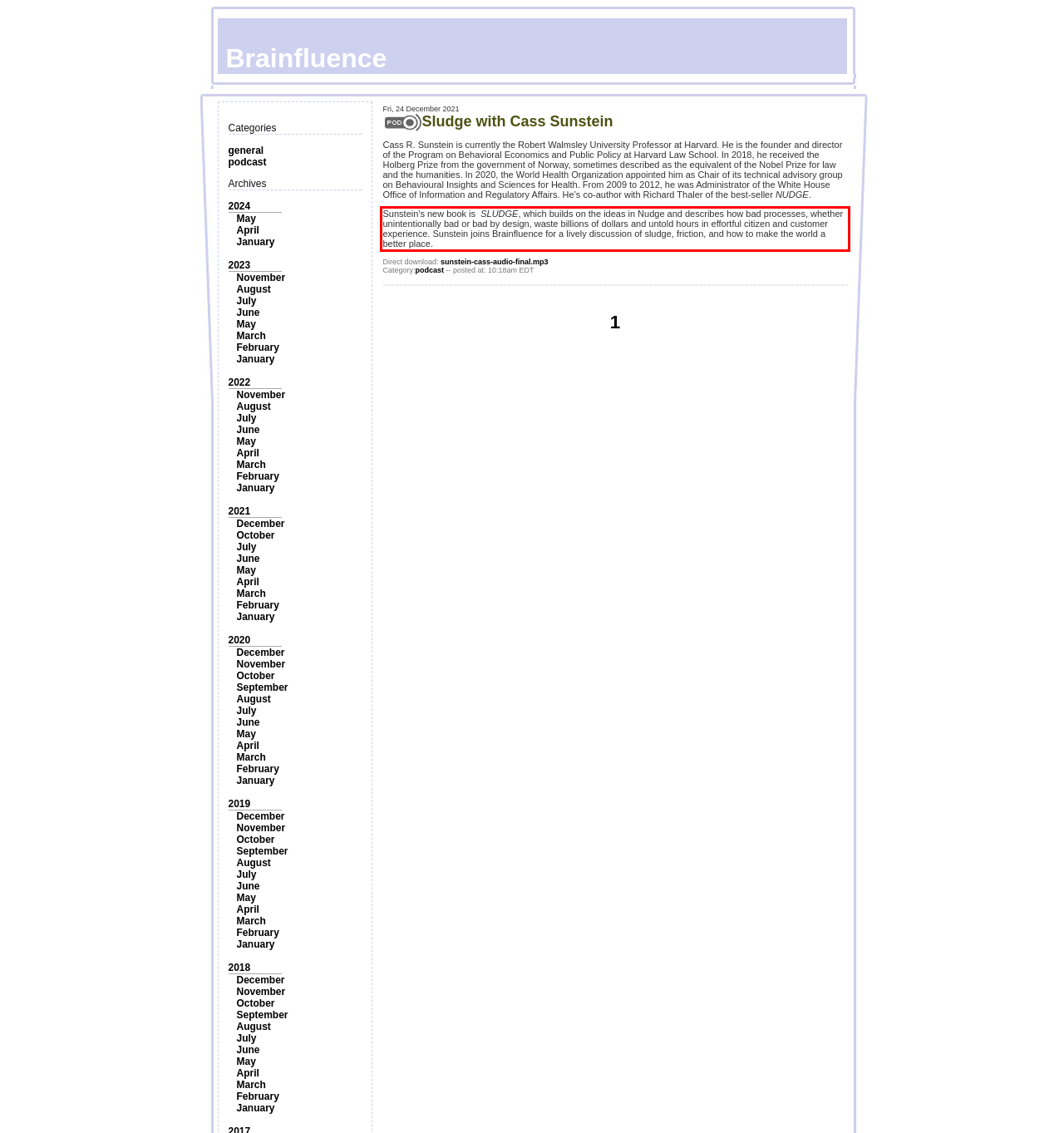You have a screenshot of a webpage, and there is a red bounding box around a UI element. Utilize OCR to extract the text within this red bounding box.

Sunstein's new book is SLUDGE, which builds on the ideas in Nudge and describes how bad processes, whether unintentionally bad or bad by design, waste billions of dollars and untold hours in effortful citizen and customer experience. Sunstein joins Brainfluence for a lively discussion of sludge, friction, and how to make the world a better place.